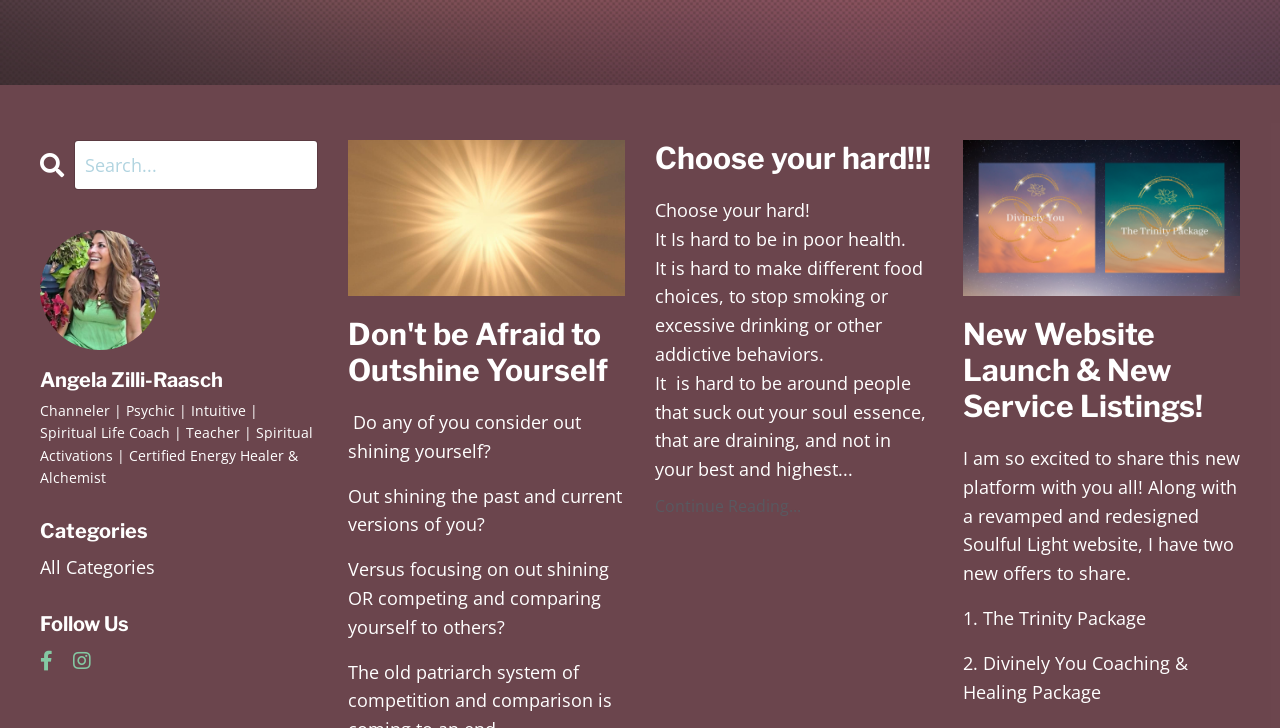Using floating point numbers between 0 and 1, provide the bounding box coordinates in the format (top-left x, top-left y, bottom-right x, bottom-right y). Locate the UI element described here: Choose your hard!!!

[0.512, 0.192, 0.729, 0.242]